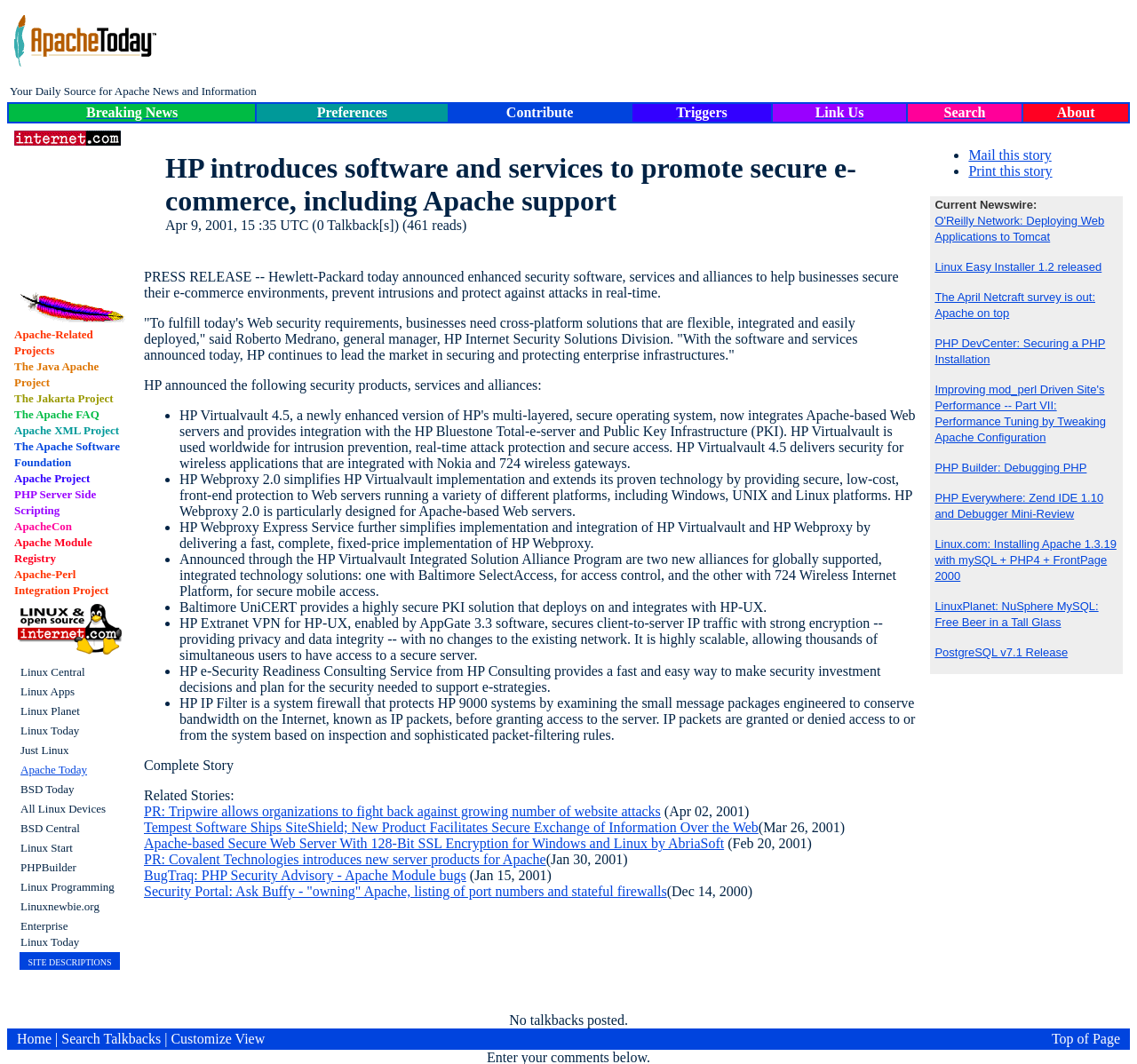Please find the bounding box coordinates of the element's region to be clicked to carry out this instruction: "Visit Apache Today".

[0.012, 0.052, 0.138, 0.066]